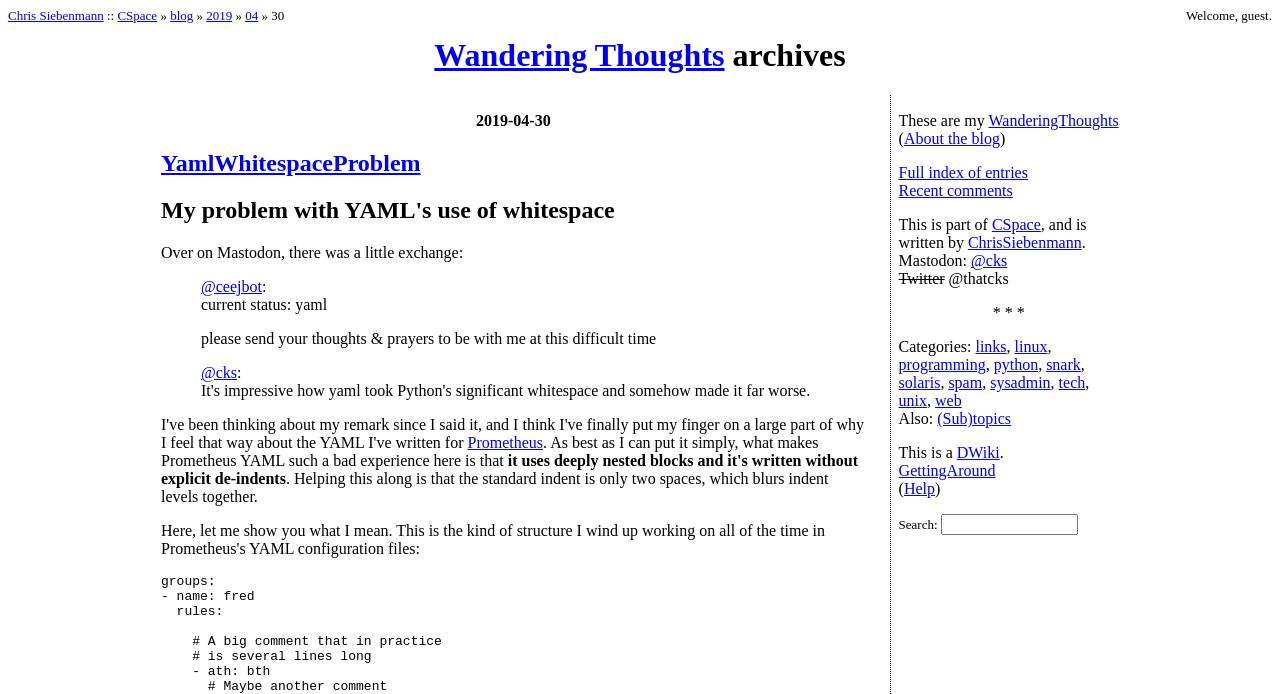What is the name of the blog's author?
Look at the screenshot and provide an in-depth answer.

The answer can be found by looking at the links at the top of the page, where 'Chris Siebenmann' is mentioned as the author of the blog.